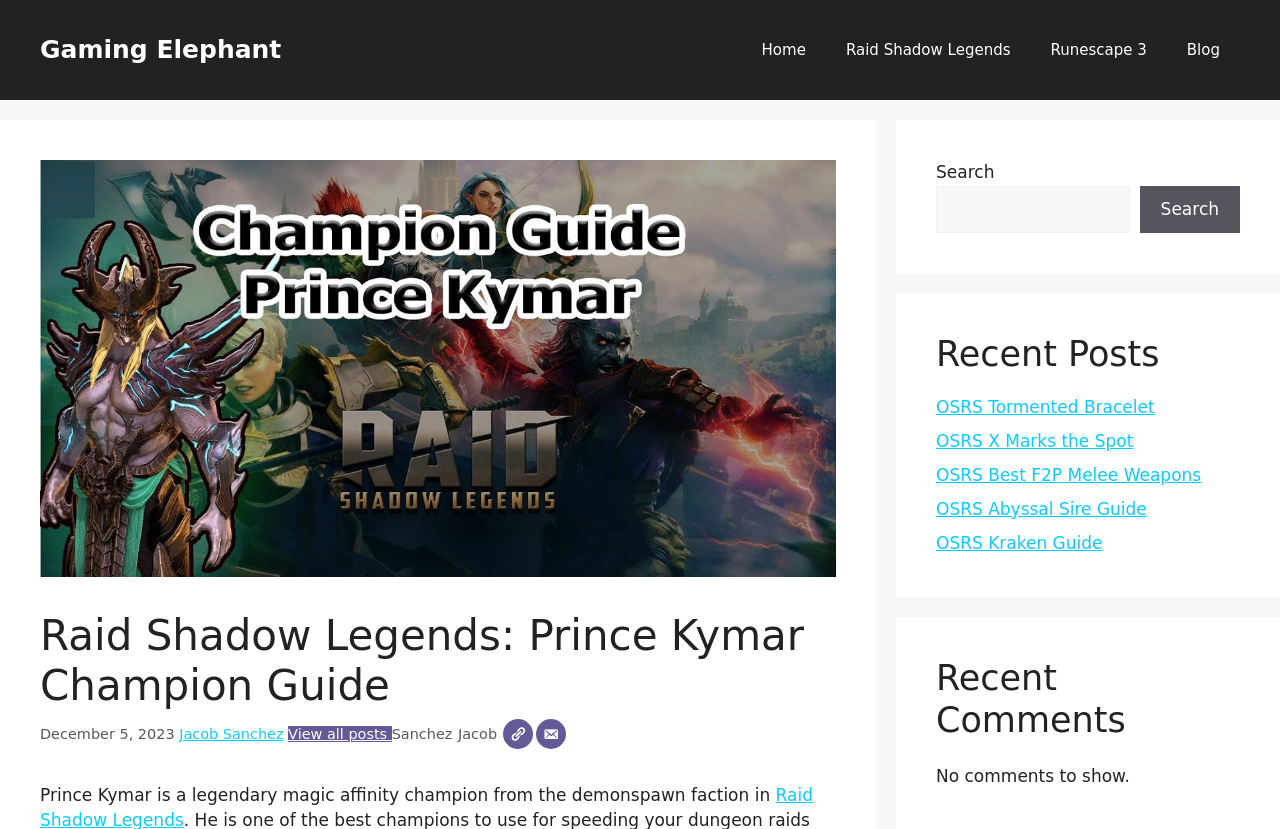Can you pinpoint the bounding box coordinates for the clickable element required for this instruction: "View Prince Kymar champion guide"? The coordinates should be four float numbers between 0 and 1, i.e., [left, top, right, bottom].

[0.031, 0.193, 0.653, 0.695]